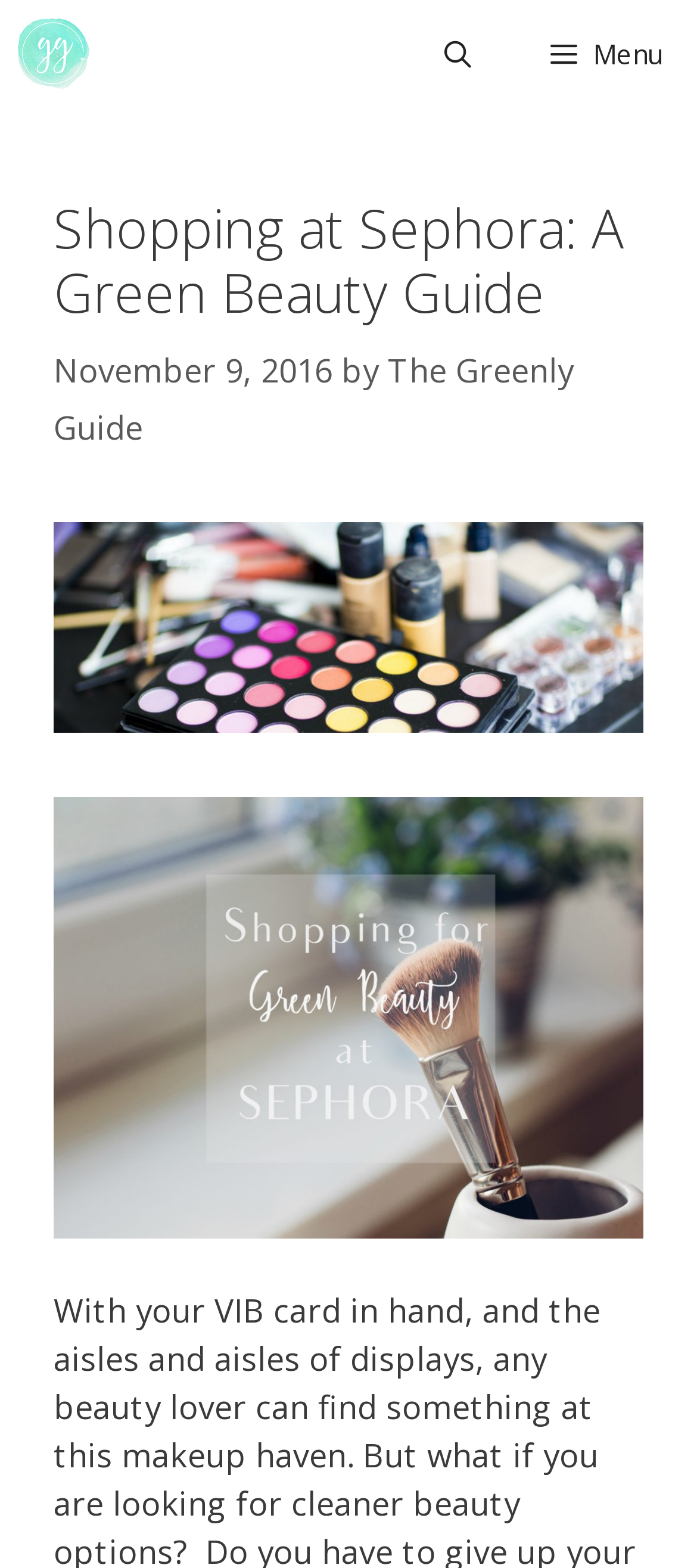When was the article published?
Answer with a single word or short phrase according to what you see in the image.

November 9, 2016